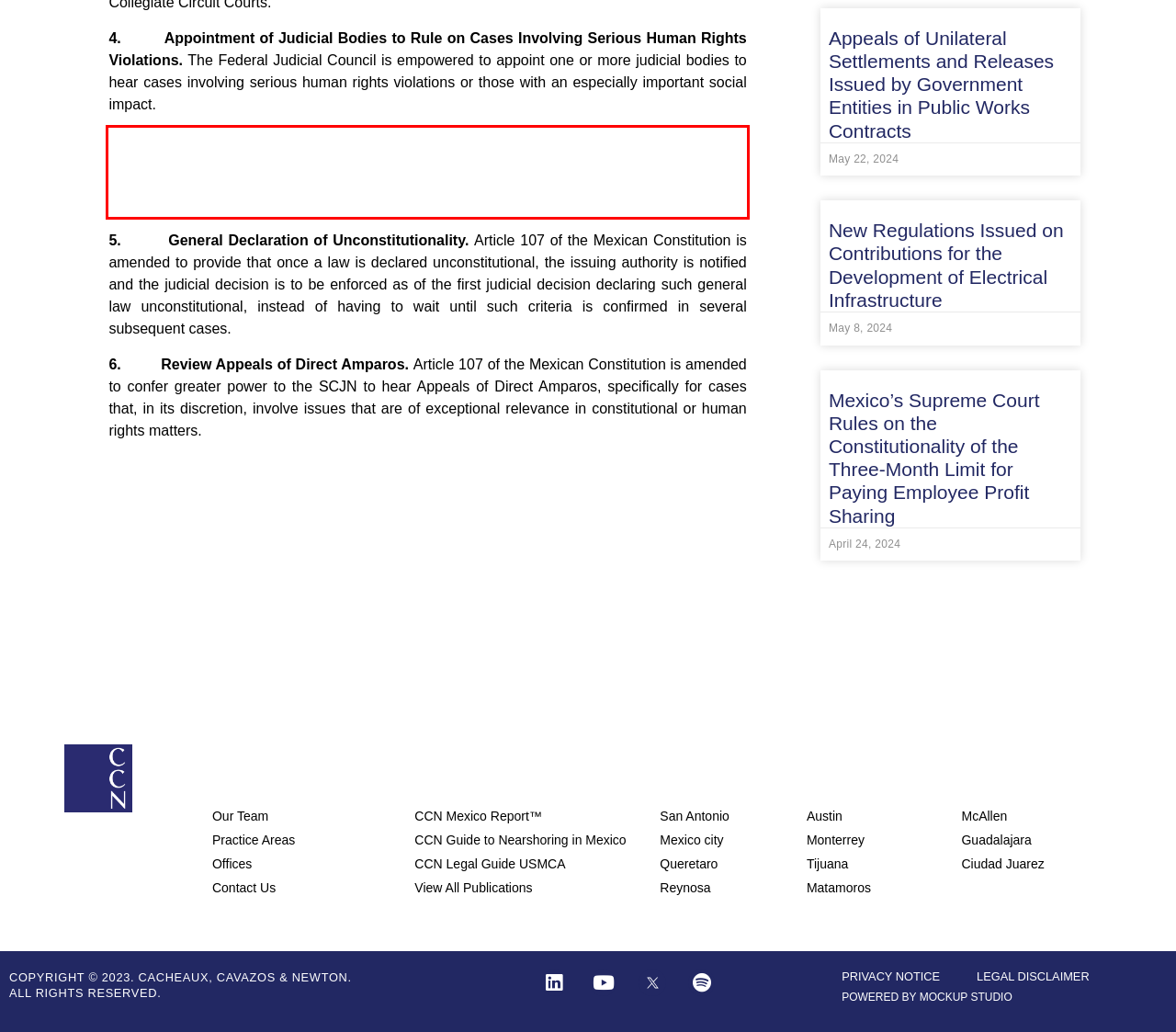Examine the screenshot of the webpage, locate the red bounding box, and perform OCR to extract the text contained within it.

The amendment does not imply the formation of special courts to hear these cases, only that the cases will be heard by existing judicial bodies. In other words, such cases may be concentrated in one or more judicial bodies already in existence and in accordance with judicial rules expressly set forth for such purpose.